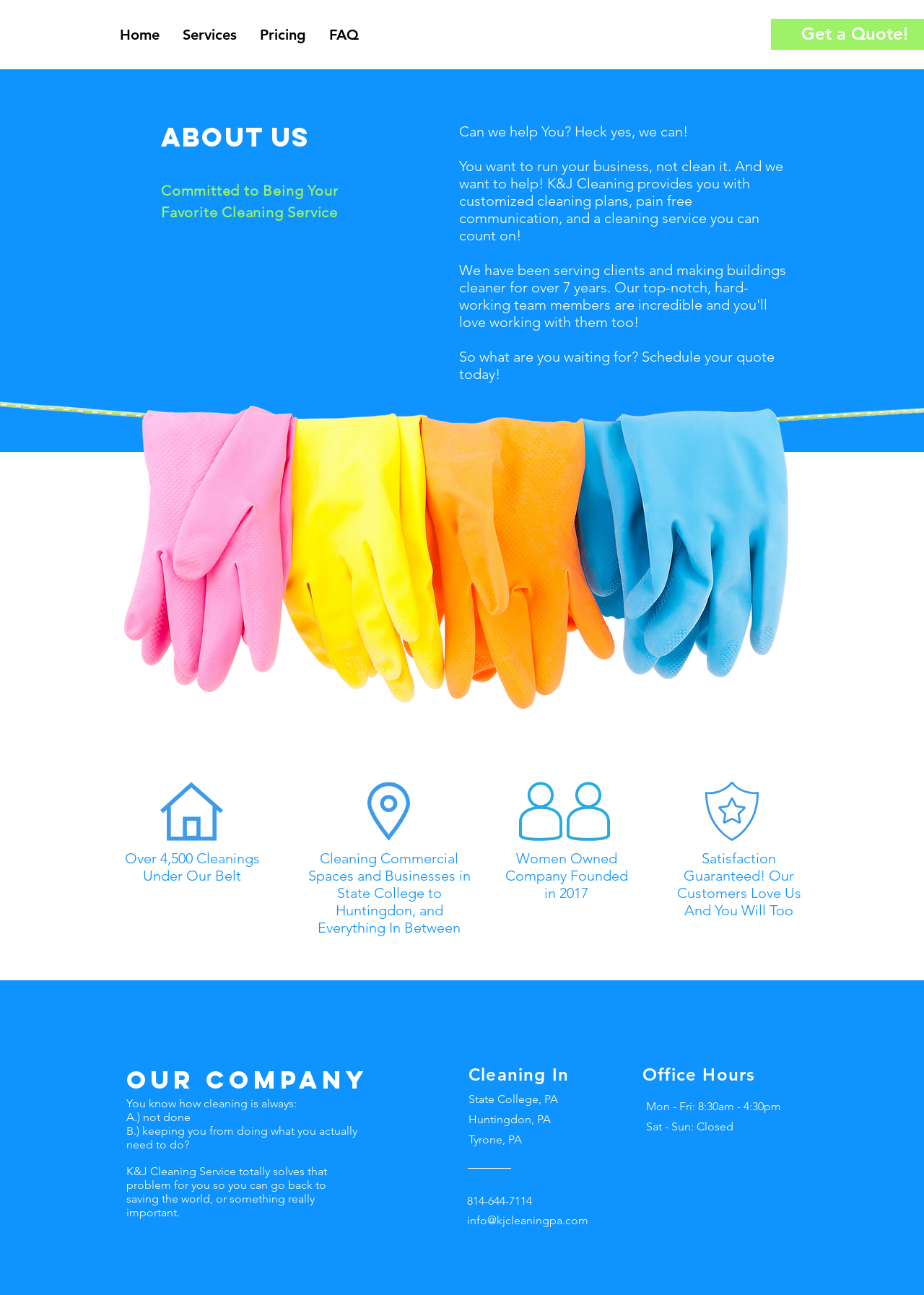What is the name of the company? Based on the image, give a response in one word or a short phrase.

K&J Cleaning